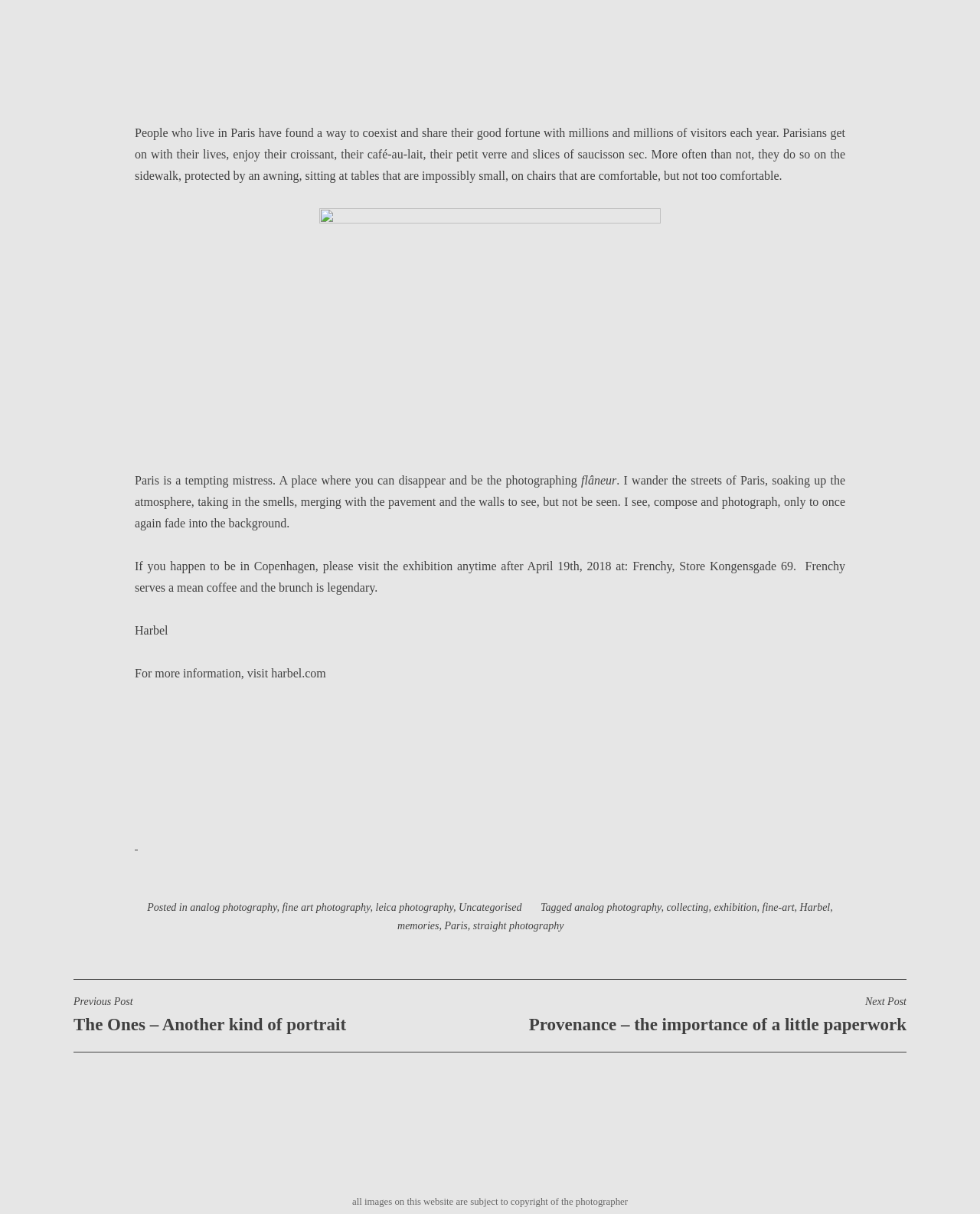What is the name of the website?
Please answer the question with as much detail and depth as you can.

The name of the website is Harbel because the text mentions 'For more information, visit harbel.com'.